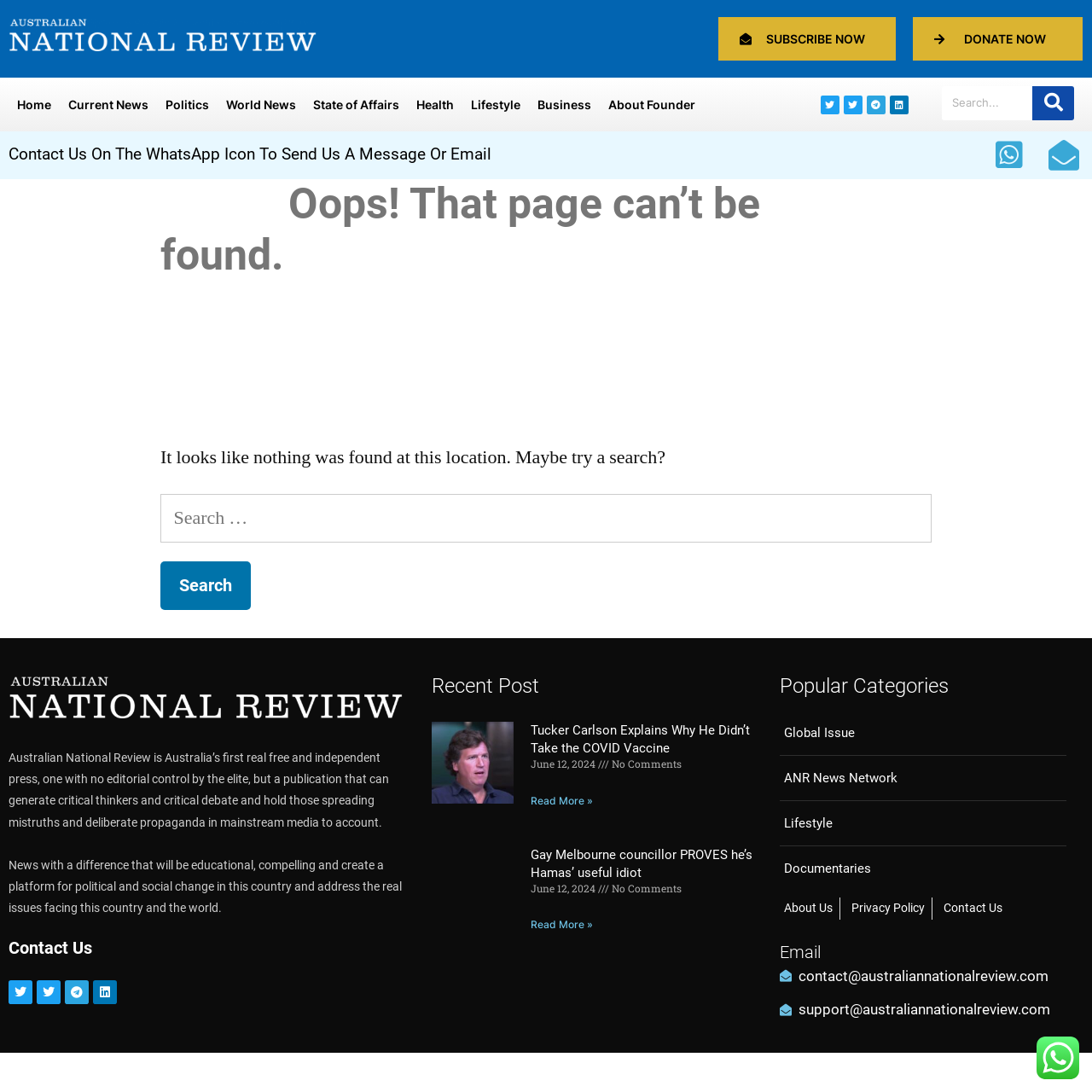Identify and provide the main heading of the webpage.

Oops! That page can’t be found.